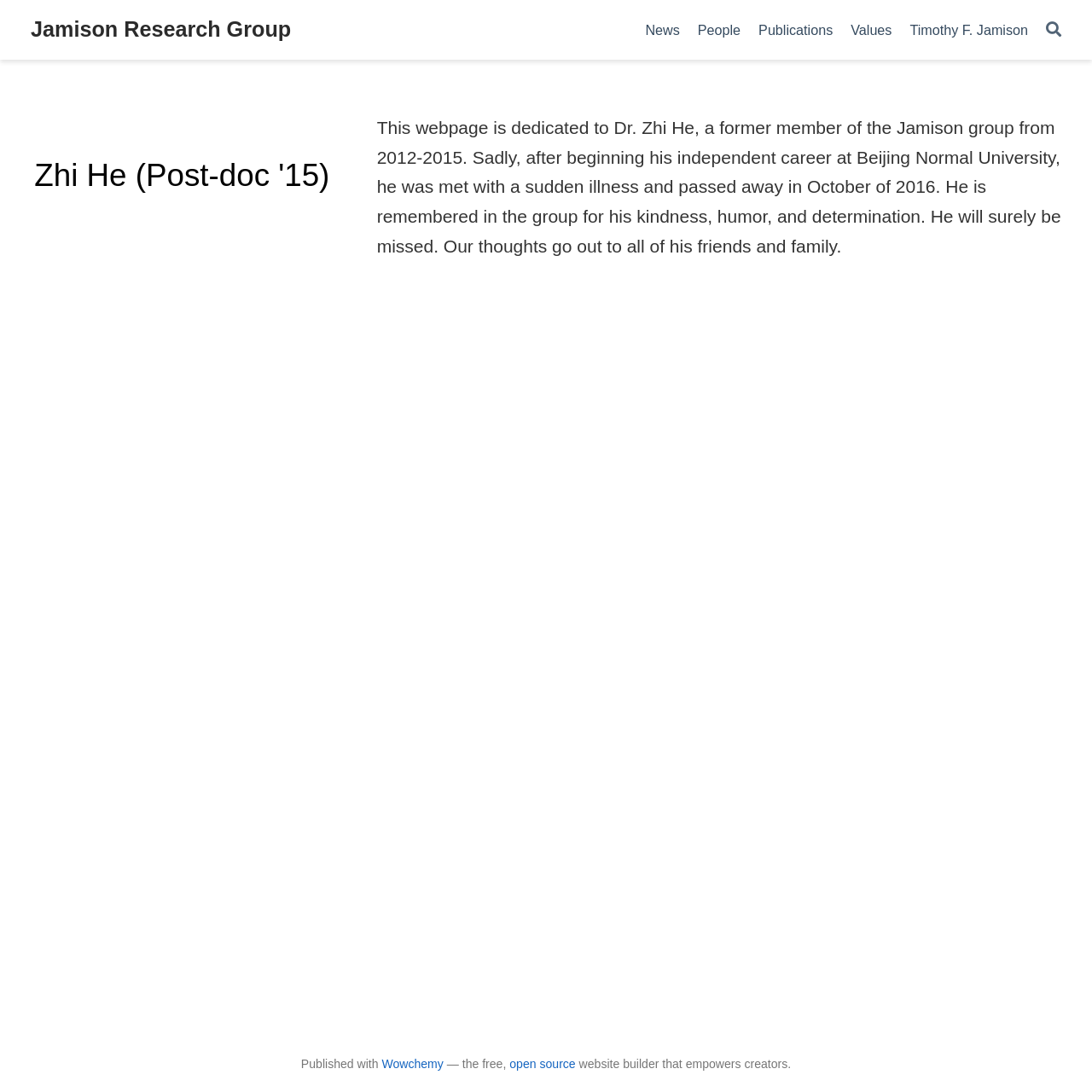Could you provide the bounding box coordinates for the portion of the screen to click to complete this instruction: "visit the Jamison Research Group page"?

[0.028, 0.011, 0.267, 0.044]